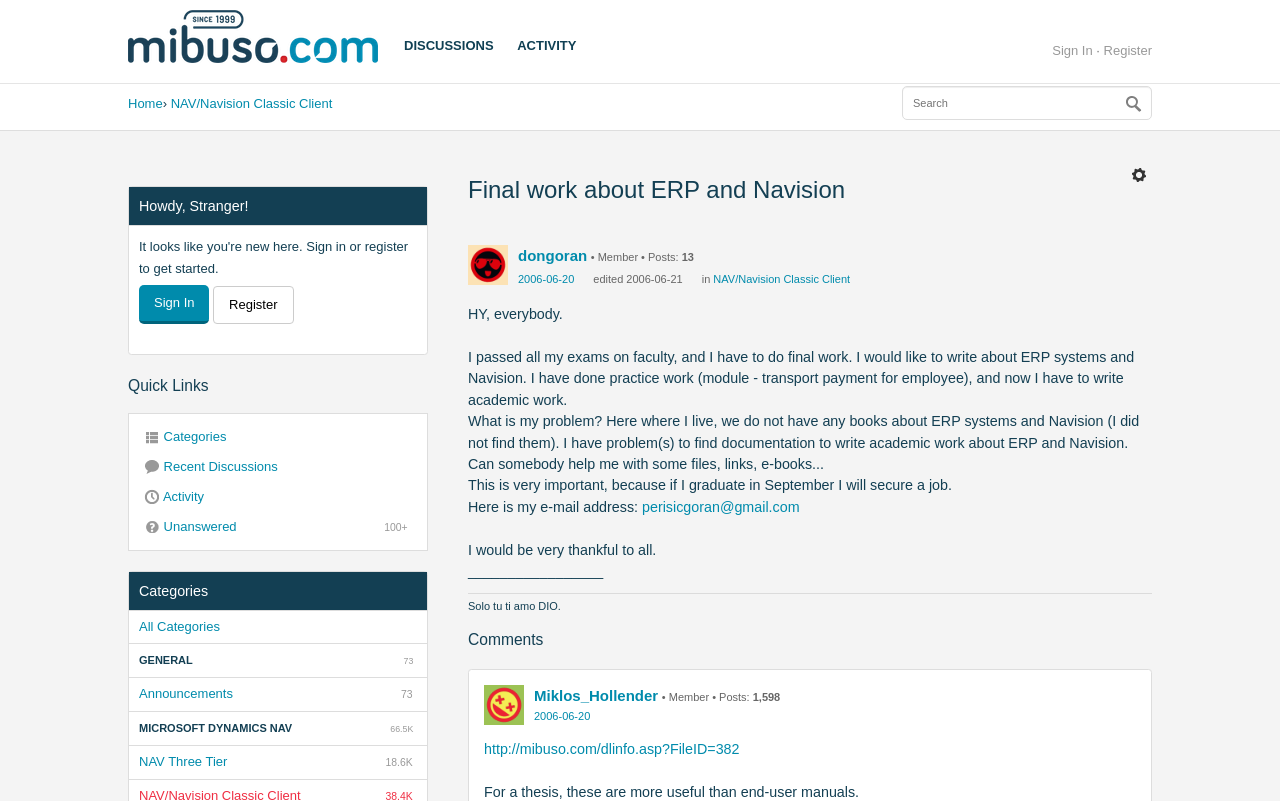Indicate the bounding box coordinates of the element that needs to be clicked to satisfy the following instruction: "Click on the link to download a file". The coordinates should be four float numbers between 0 and 1, i.e., [left, top, right, bottom].

[0.378, 0.925, 0.578, 0.945]